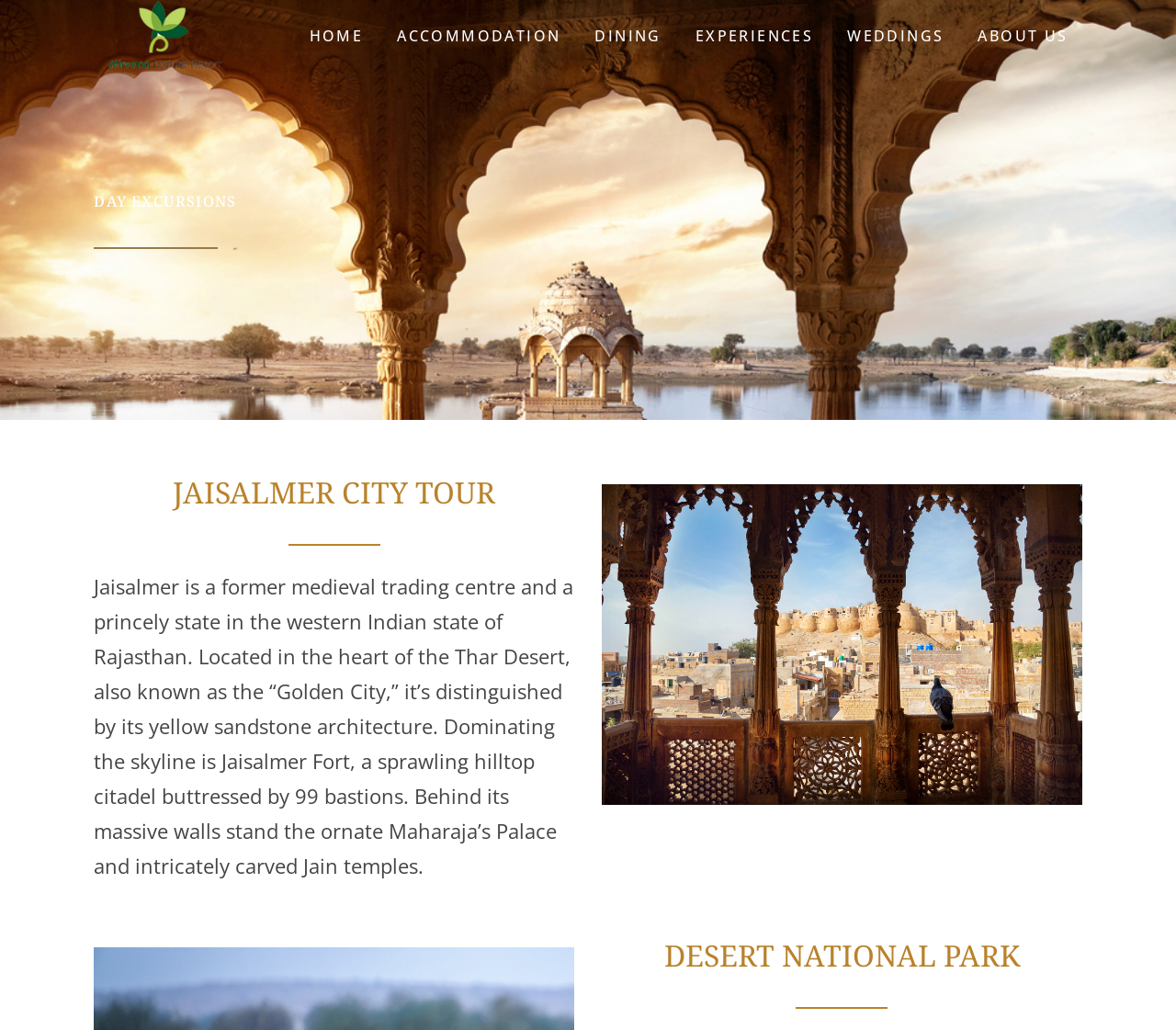Determine the bounding box coordinates of the region I should click to achieve the following instruction: "Read about 14th Five-Year Plan". Ensure the bounding box coordinates are four float numbers between 0 and 1, i.e., [left, top, right, bottom].

None